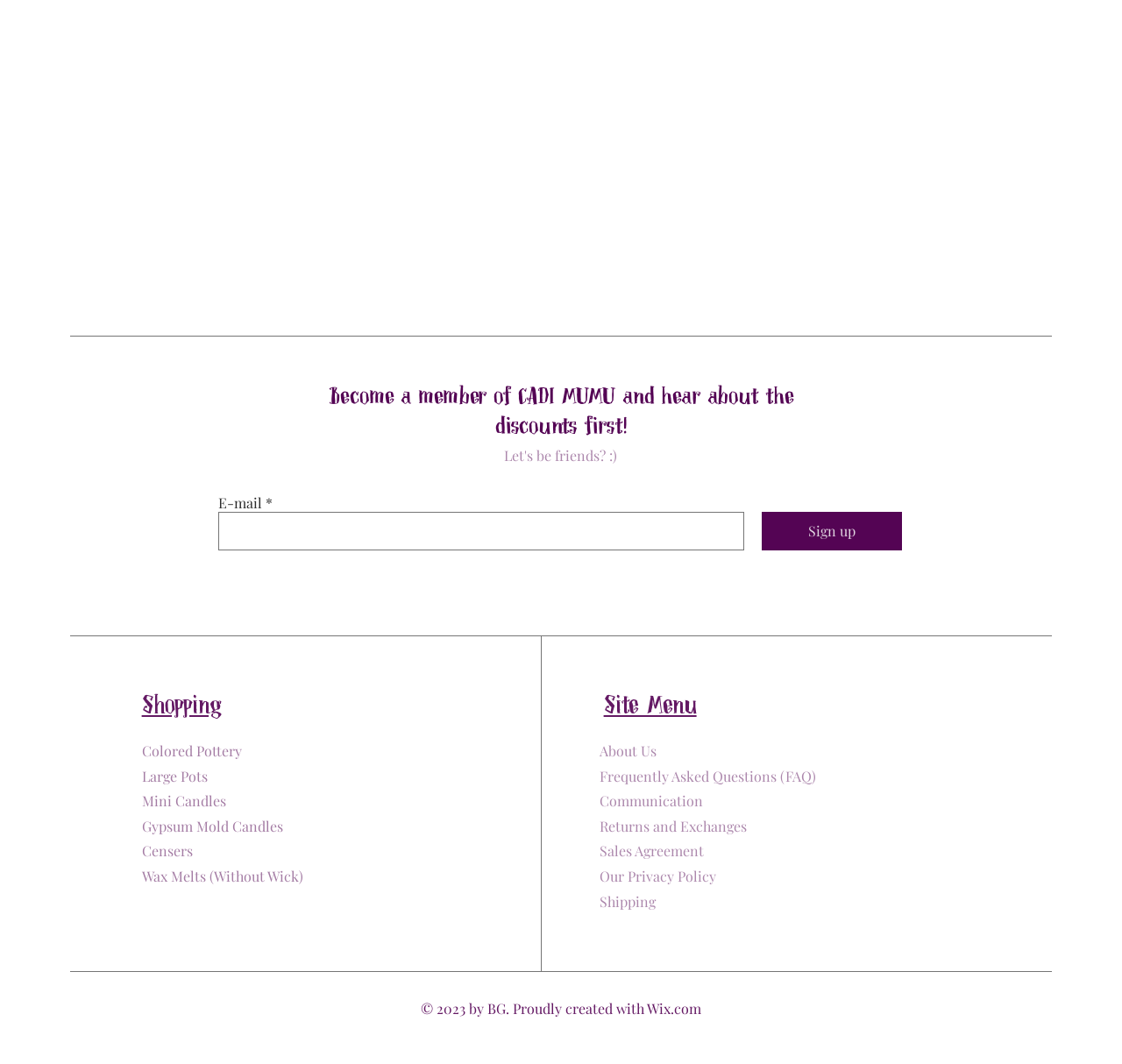Find and specify the bounding box coordinates that correspond to the clickable region for the instruction: "Learn about the website creators".

[0.577, 0.939, 0.625, 0.956]